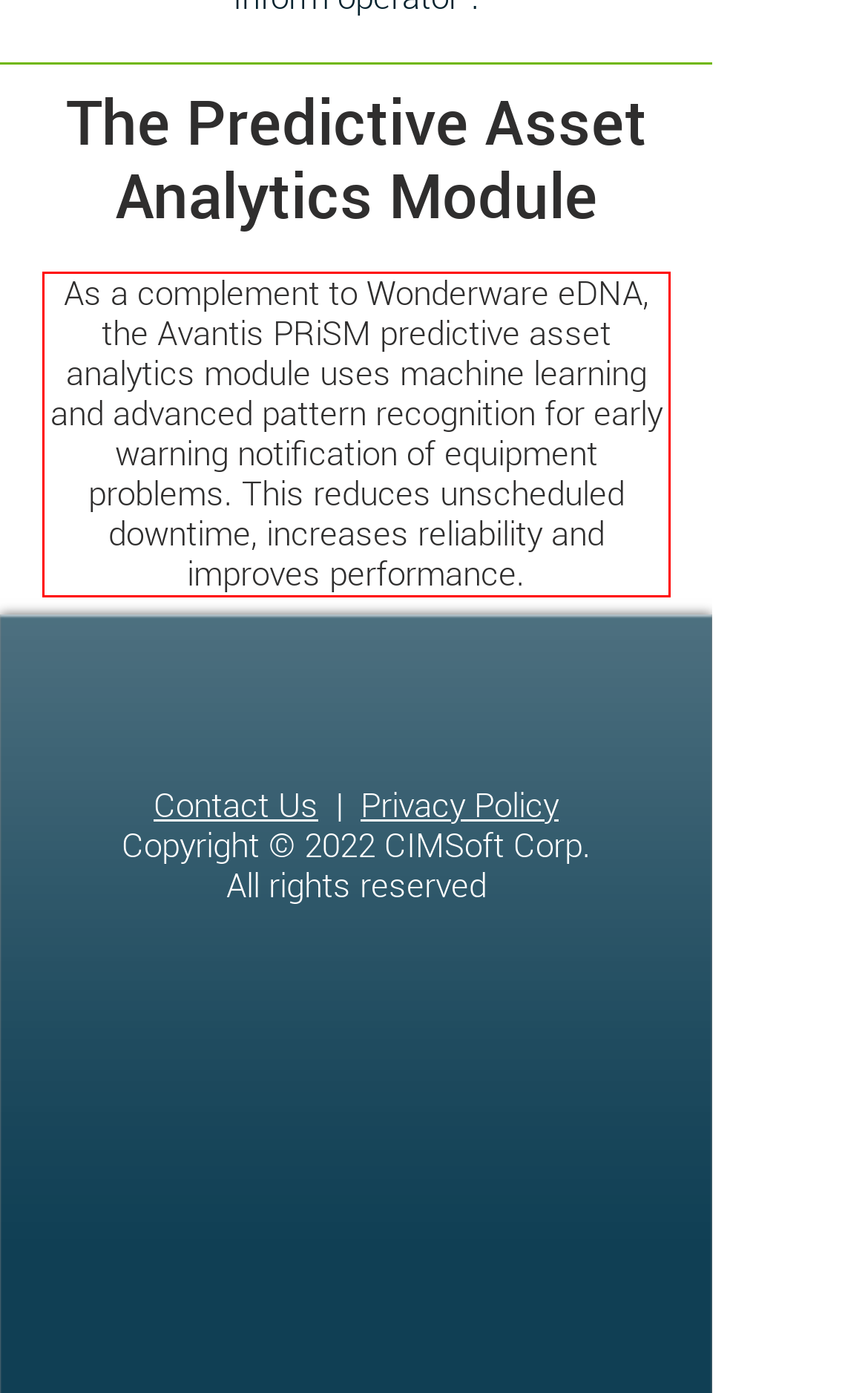You are provided with a screenshot of a webpage featuring a red rectangle bounding box. Extract the text content within this red bounding box using OCR.

As a complement to Wonderware eDNA, the Avantis PRiSM predictive asset analytics module uses machine learning and advanced pattern recognition for early warning notification of equipment problems. This reduces unscheduled downtime, increases reliability and improves performance.